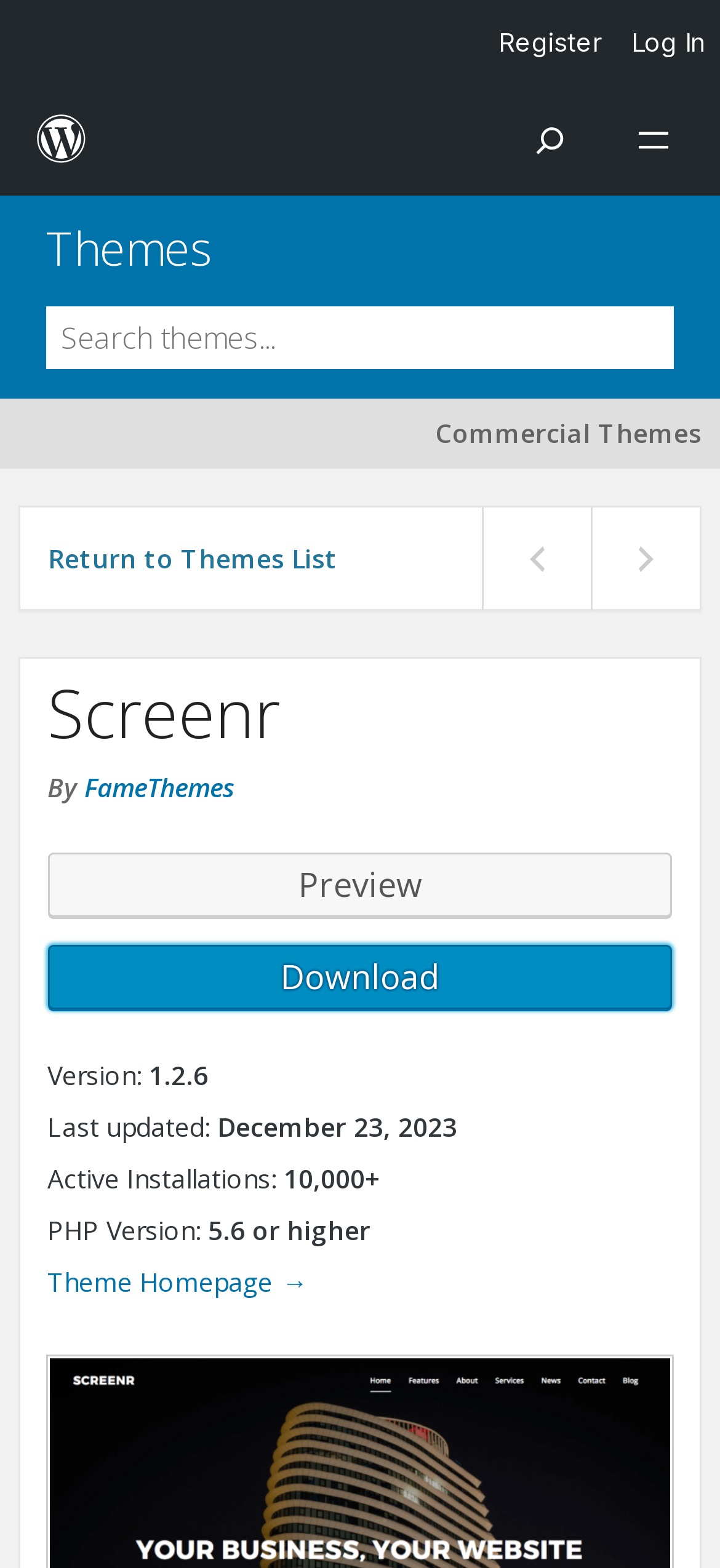Examine the screenshot and answer the question in as much detail as possible: What is the theme name?

I found the theme name by looking at the heading element with the text 'Screenr' which is located at the top of the webpage.